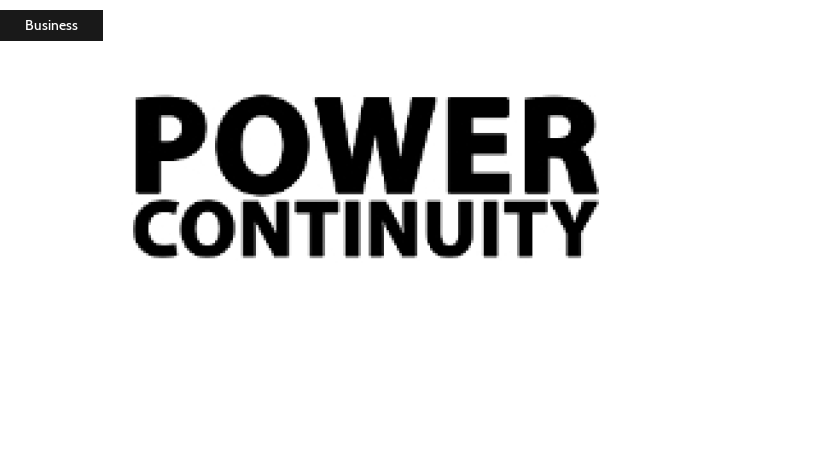Paint a vivid picture with your description of the image.

The image prominently features the bold text "POWER CONTINUITY," emphasizing the critical theme of maintaining consistent power supply. Positioned above the image is a label indicating the category "Business," suggesting a focus on topics relevant to the business sector, particularly in areas like energy management and generator services. This visual serves to convey the importance of uninterrupted power for operational efficiency, underscoring its relevance in today's commercial environments. The stark black text likely aims to capture attention and convey authority on the subject matter.